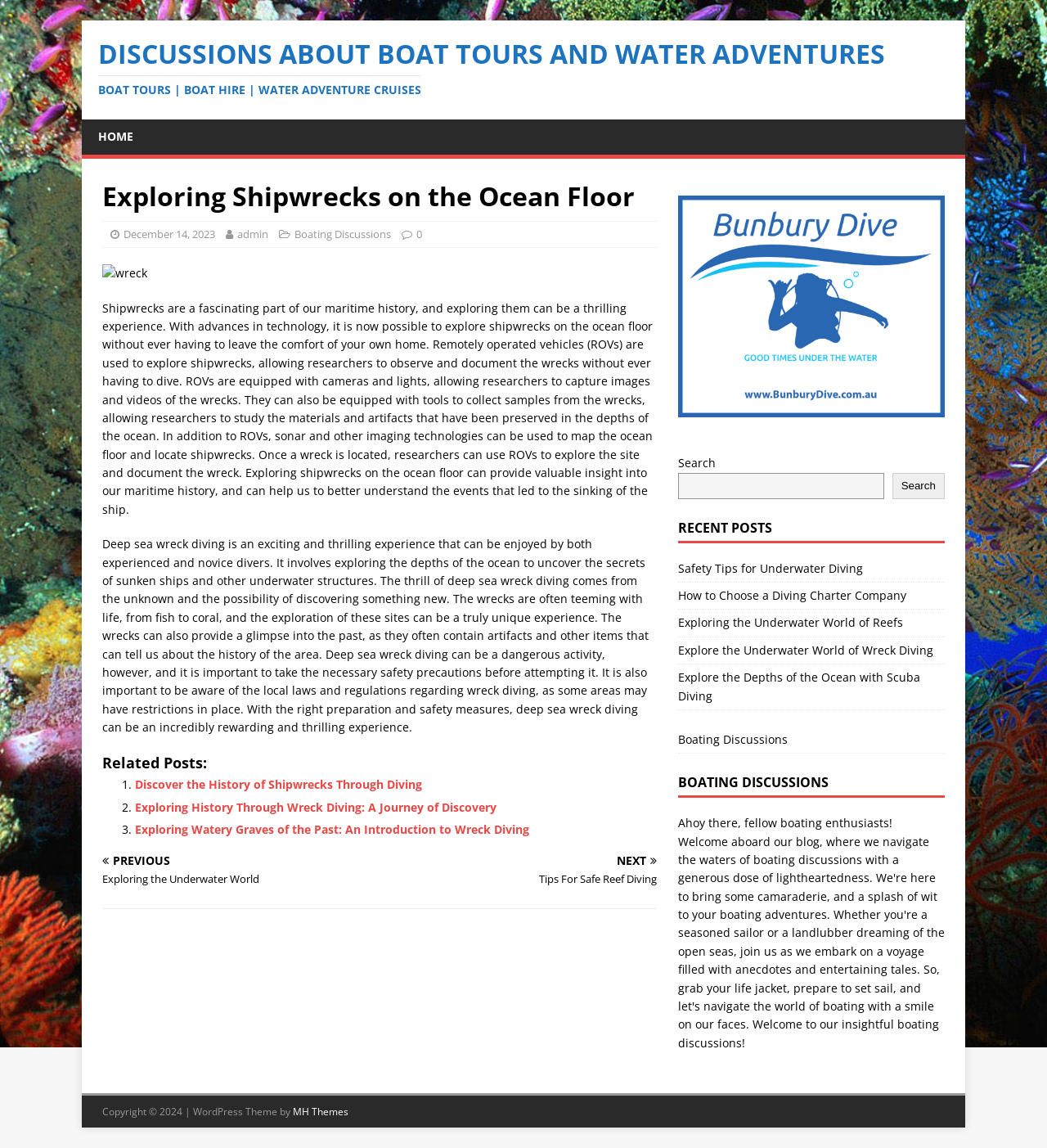What is the topic of the main article?
Based on the image, provide your answer in one word or phrase.

Shipwrecks